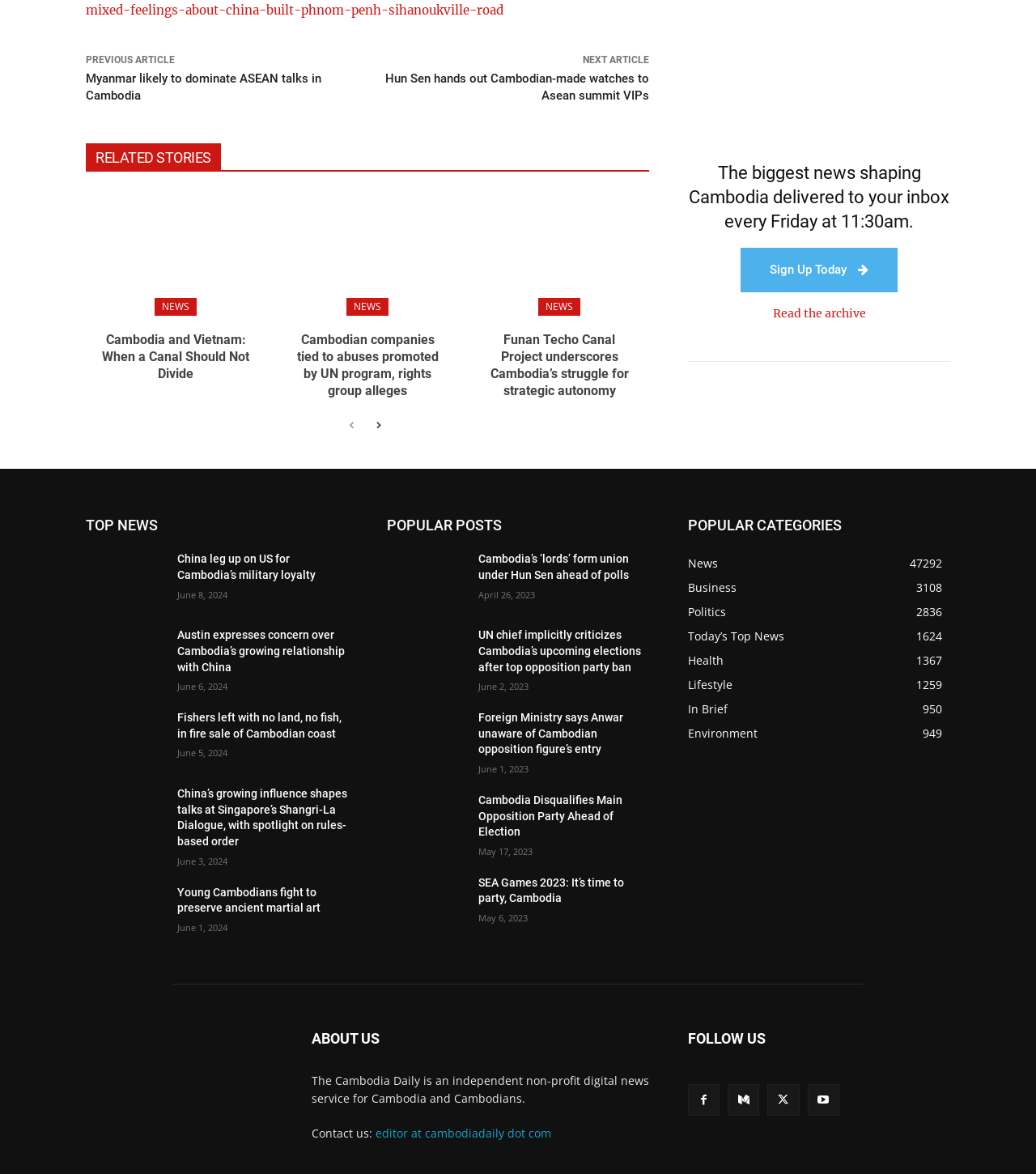What is the date of the article 'Fishers left with no land, no fish, in fire sale of Cambodian coast'?
Respond with a short answer, either a single word or a phrase, based on the image.

June 5, 2024